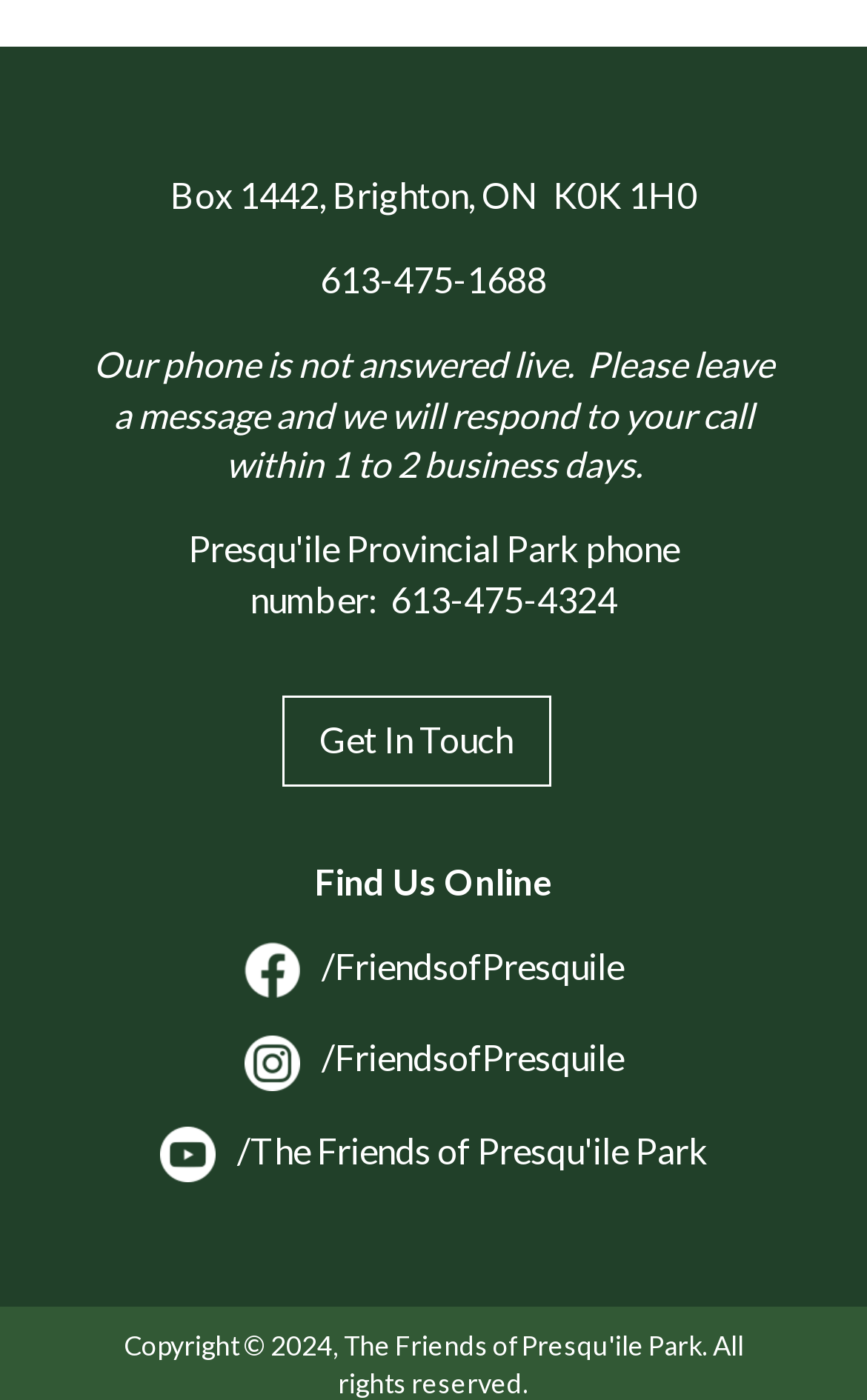Determine the bounding box of the UI element mentioned here: "613-475-4324". The coordinates must be in the format [left, top, right, bottom] with values ranging from 0 to 1.

[0.45, 0.412, 0.712, 0.443]